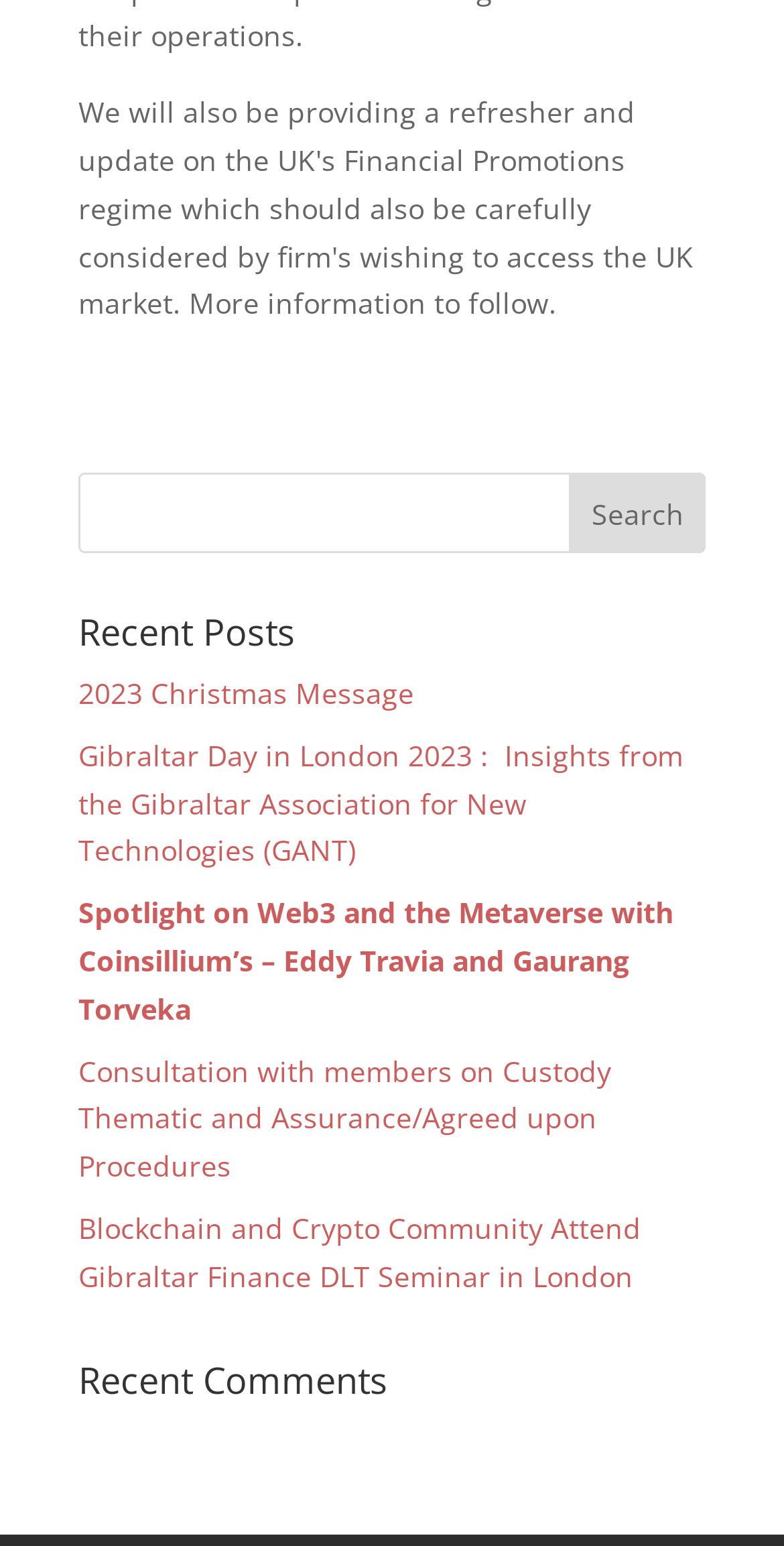Given the element description value="Search", identify the bounding box coordinates for the UI element on the webpage screenshot. The format should be (top-left x, top-left y, bottom-right x, bottom-right y), with values between 0 and 1.

[0.727, 0.306, 0.9, 0.358]